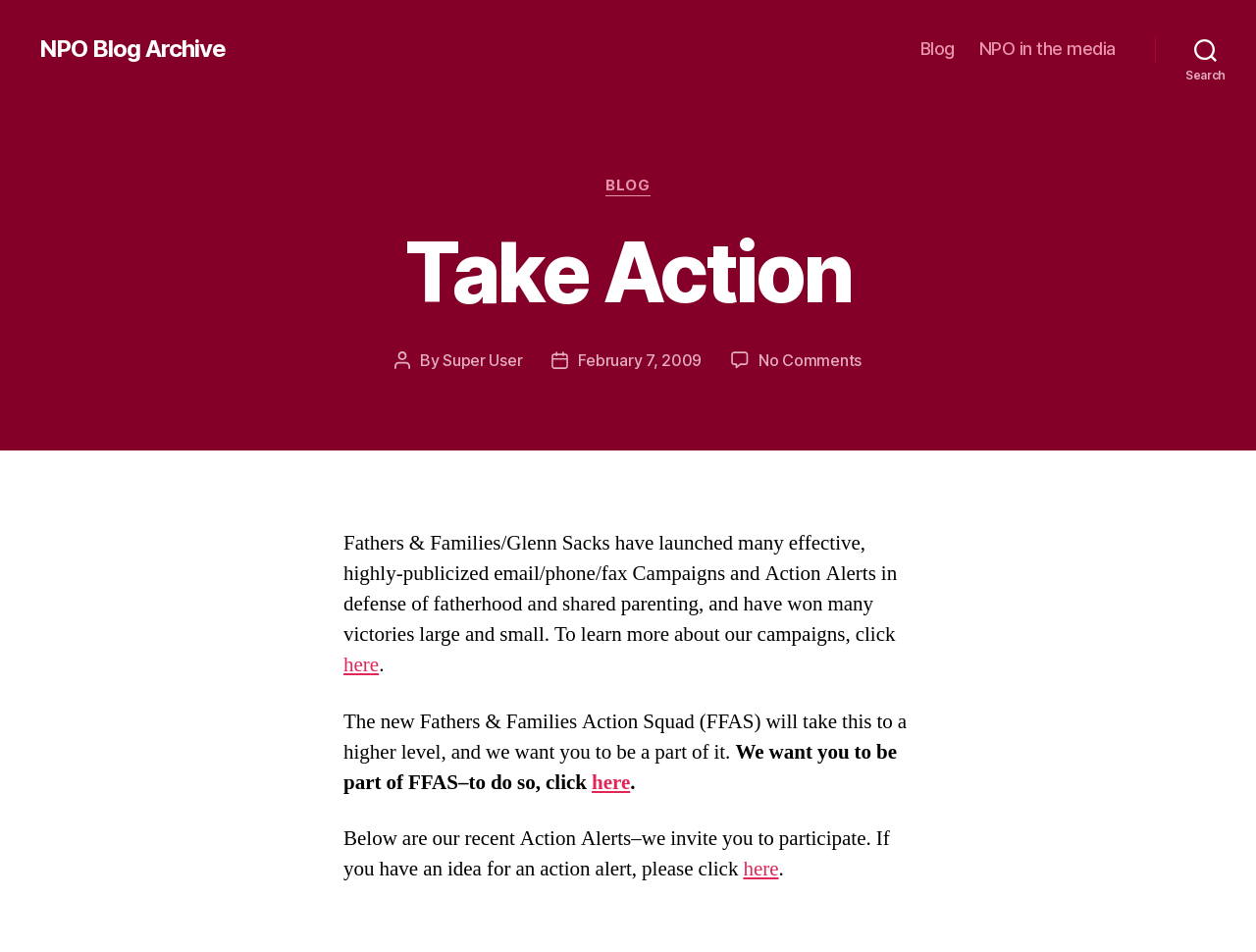Determine the bounding box coordinates of the clickable region to execute the instruction: "read more about campaigns". The coordinates should be four float numbers between 0 and 1, denoted as [left, top, right, bottom].

[0.273, 0.685, 0.302, 0.713]